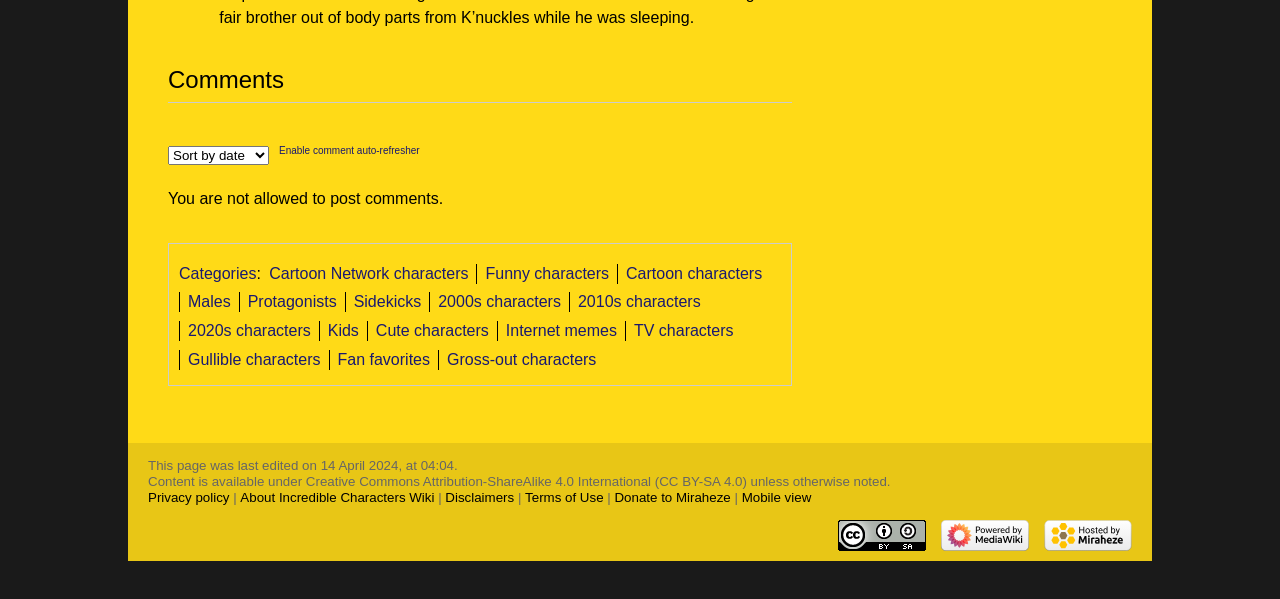Provide the bounding box coordinates of the UI element that matches the description: "About Incredible Characters Wiki".

[0.188, 0.819, 0.339, 0.844]